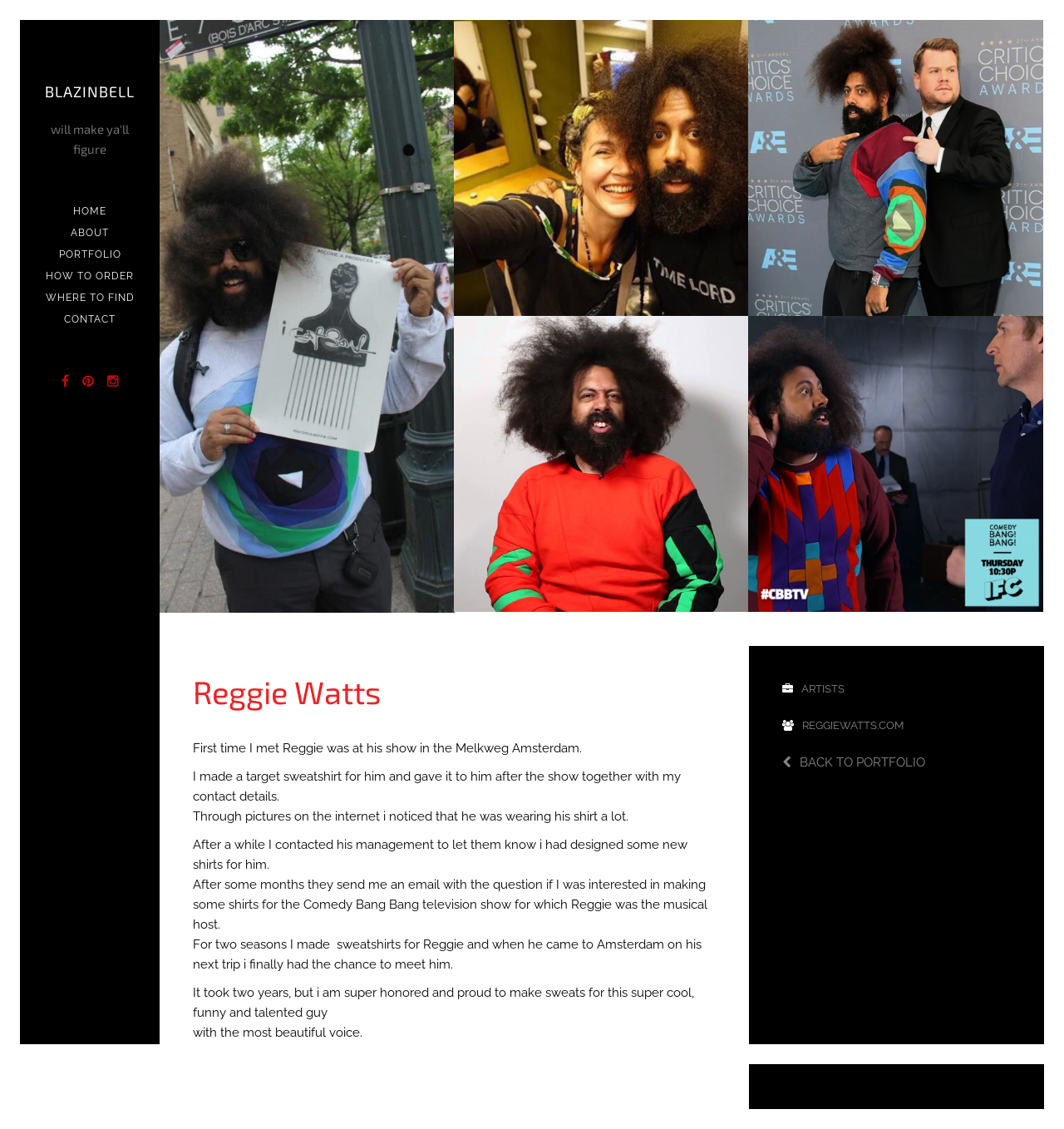Generate a thorough caption detailing the webpage content.

The webpage is about Reggie Watts, an artist, and his collaboration with Blazinbell. At the top, there is a large heading "BLAZINBELL" with a link to the same name. Below it, there is a smaller heading "will make ya'll figure". 

On the top-right side, there are six links: "HOME", "ABOUT", "PORTFOLIO", "HOW TO ORDER", "WHERE TO FIND", and "CONTACT", arranged vertically. 

Below these links, there are three social media icons represented by Unicode characters. 

On the left side of the page, there is a section dedicated to Reggie Watts. It starts with a heading "Reggie Watts" followed by a series of paragraphs describing the story of how the author met Reggie Watts and designed sweatshirts for him. The text is arranged in a vertical column, with each paragraph below the previous one. 

On the right side of the page, there is a section with a heading "ARTISTS" and a link to "REGGIEWATTS.COM". Below it, there is a link with a back icon and the text "BACK TO PORTFOLIO".